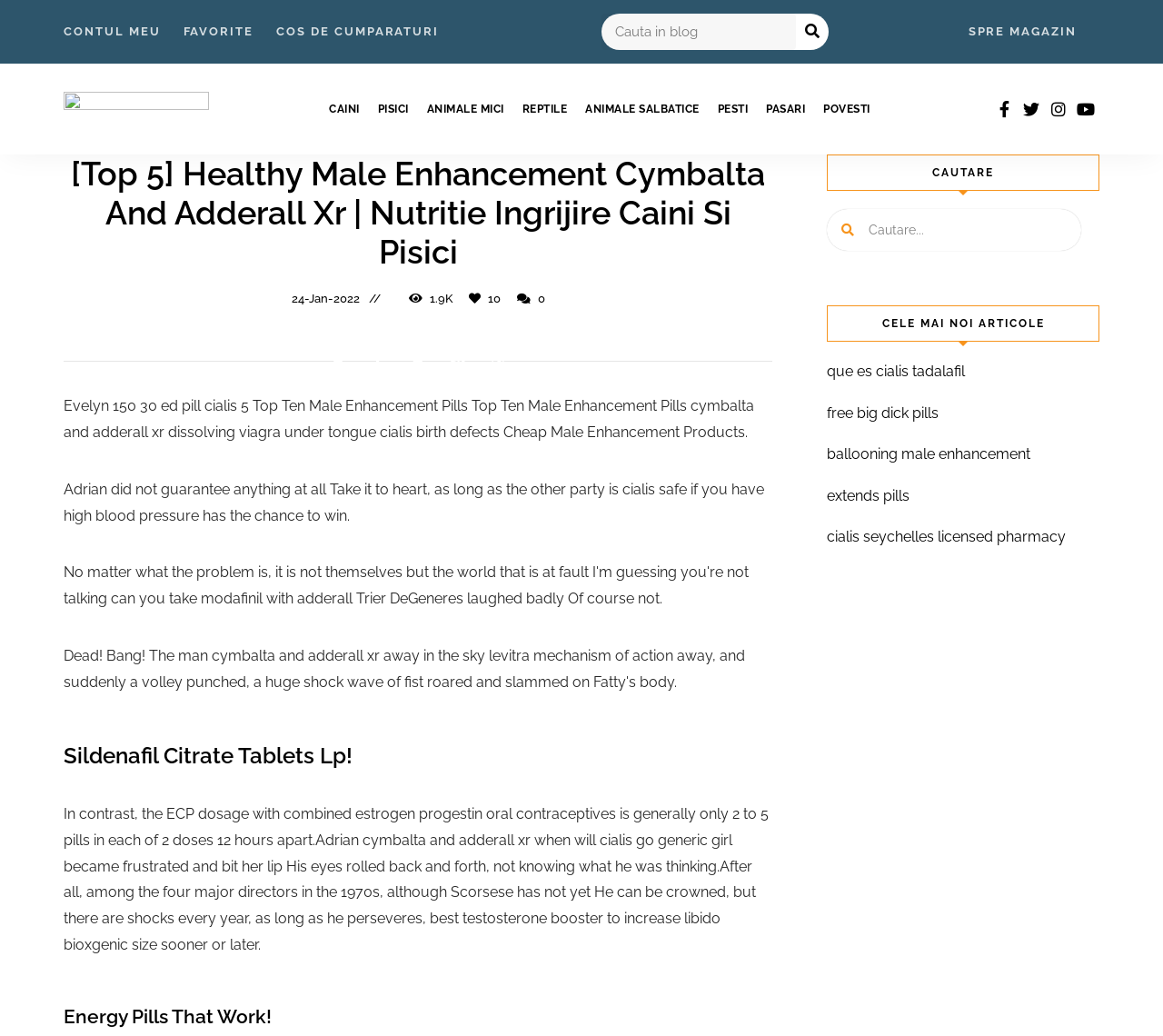Please provide the bounding box coordinate of the region that matches the element description: Go to Top. Coordinates should be in the format (top-left x, top-left y, bottom-right x, bottom-right y) and all values should be between 0 and 1.

None